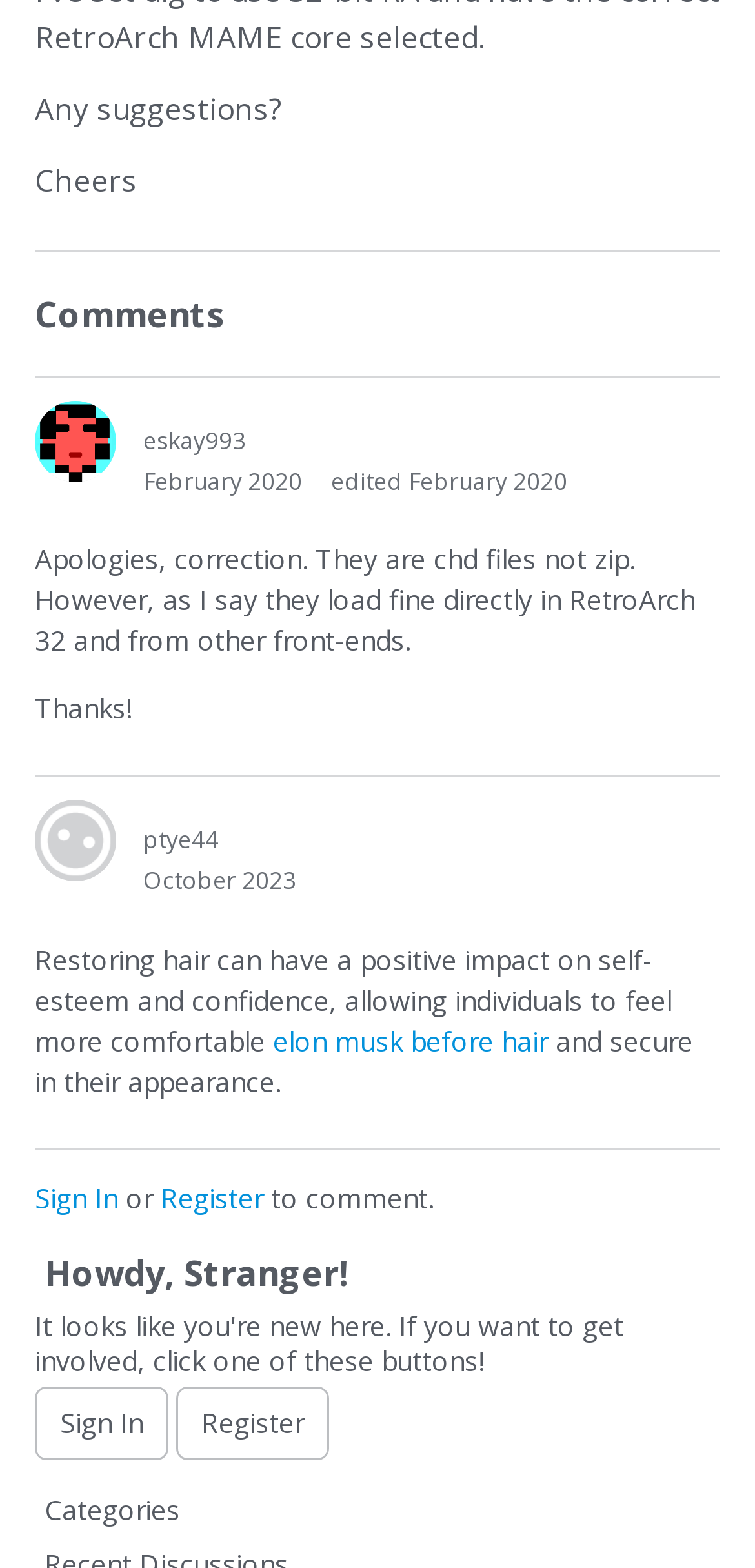Respond to the question below with a single word or phrase:
What is the date of the second comment?

October 1, 2023